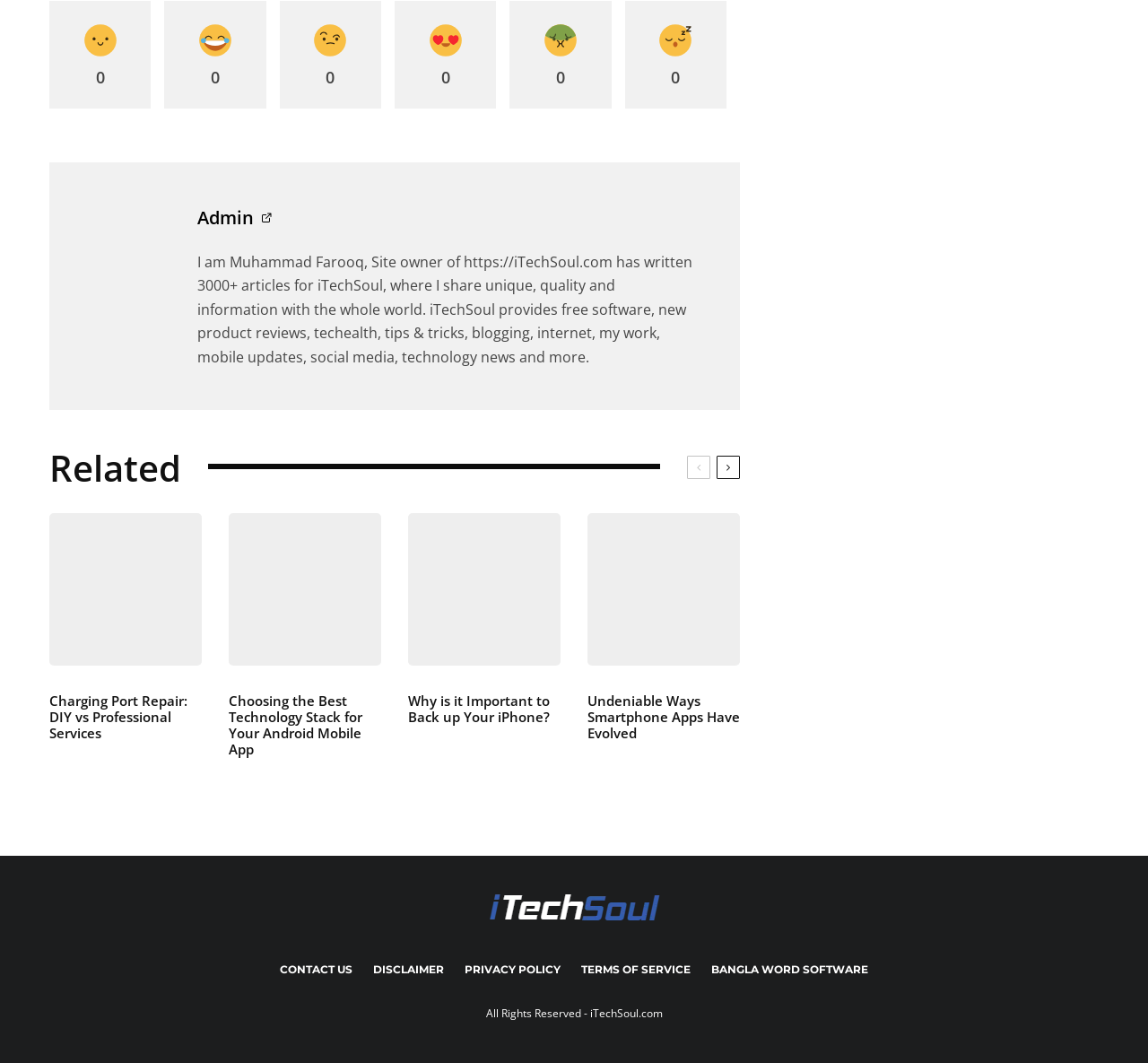Please provide the bounding box coordinates for the element that needs to be clicked to perform the following instruction: "Check the 'PRIVACY POLICY'". The coordinates should be given as four float numbers between 0 and 1, i.e., [left, top, right, bottom].

[0.405, 0.903, 0.488, 0.92]